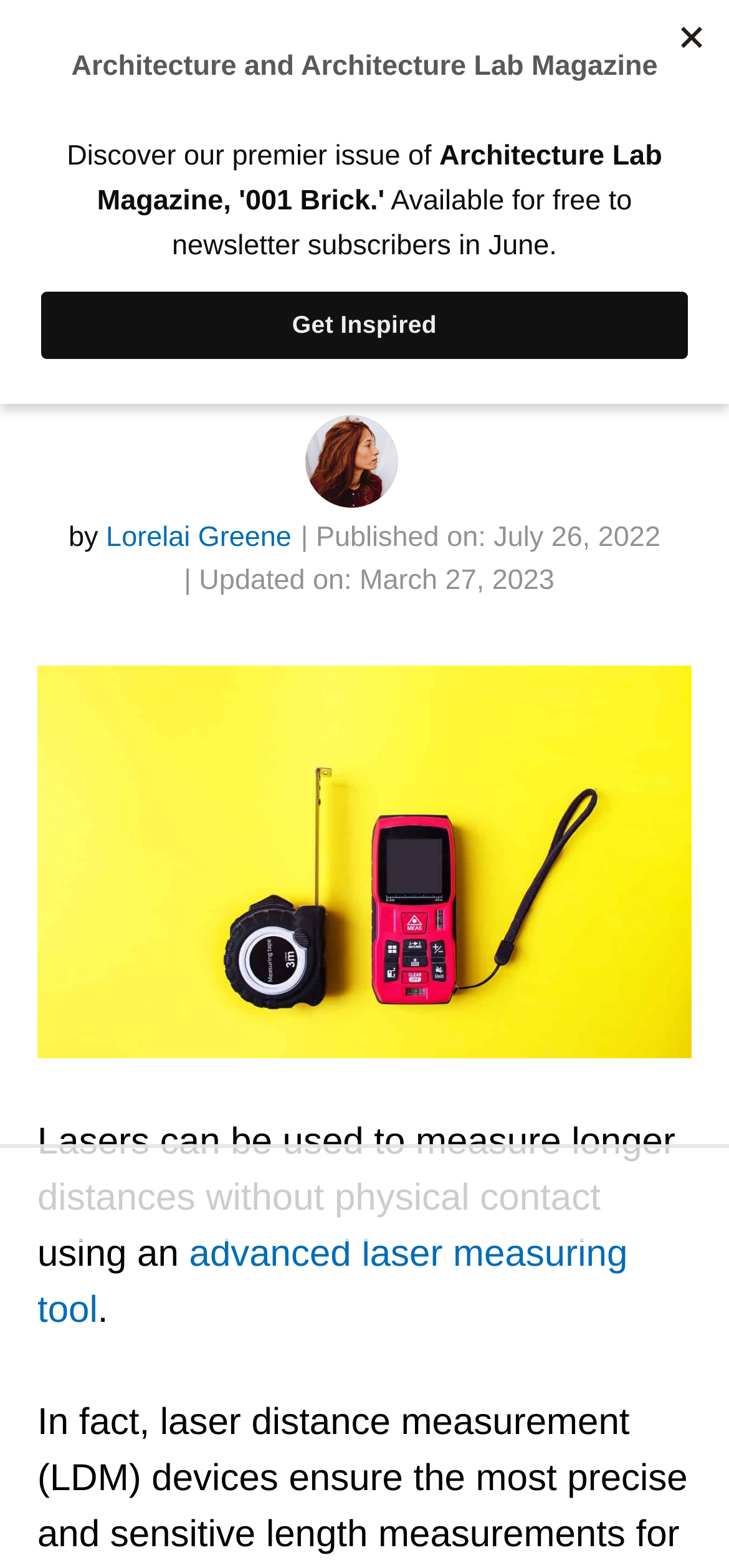Specify the bounding box coordinates (top-left x, top-left y, bottom-right x, bottom-right y) of the UI element in the screenshot that matches this description: aria-label="Open Search Bar"

[0.856, 0.018, 1.0, 0.066]